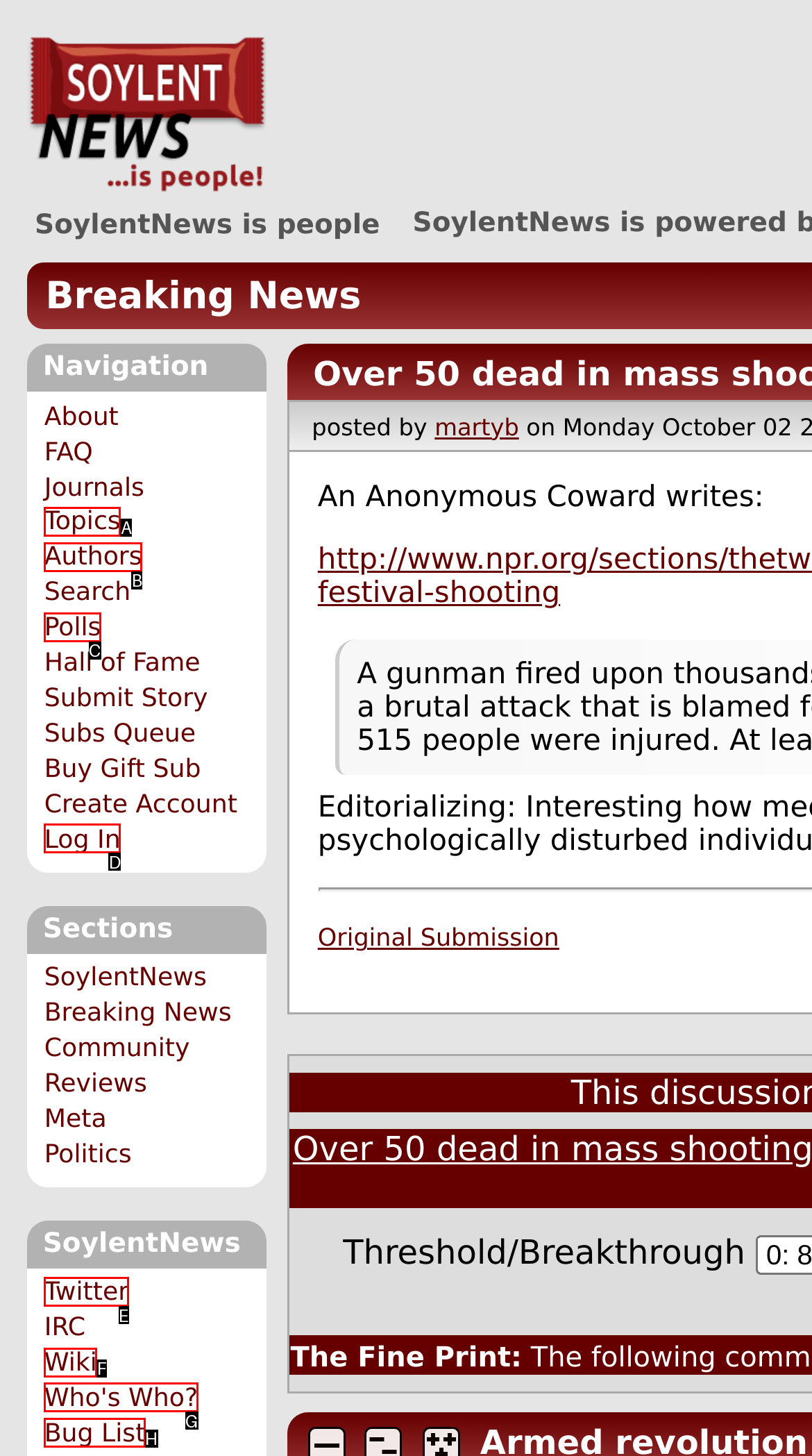Determine which HTML element corresponds to the description: Authors. Provide the letter of the correct option.

B